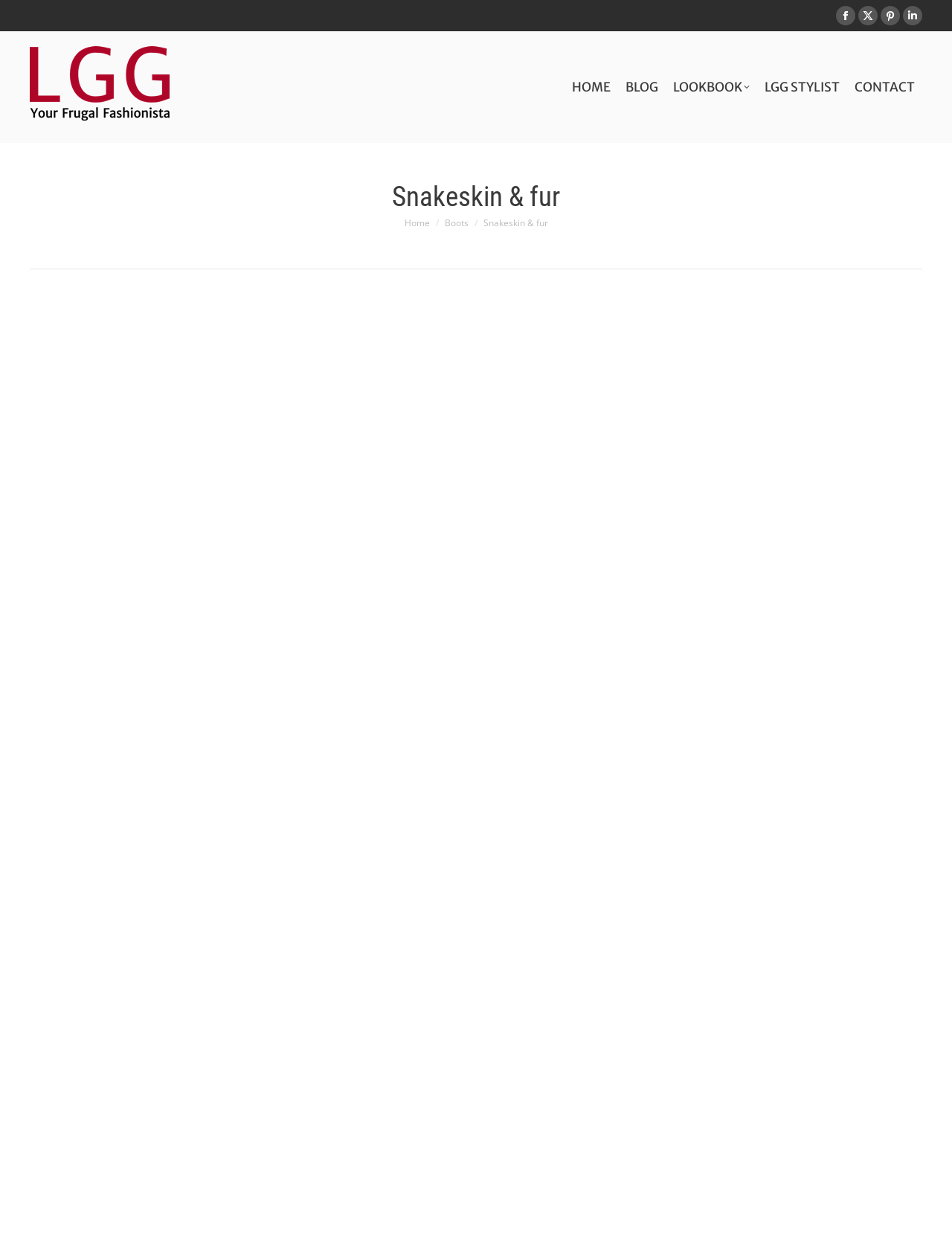Please determine the bounding box coordinates of the section I need to click to accomplish this instruction: "Go to top of the page".

[0.961, 0.729, 0.992, 0.752]